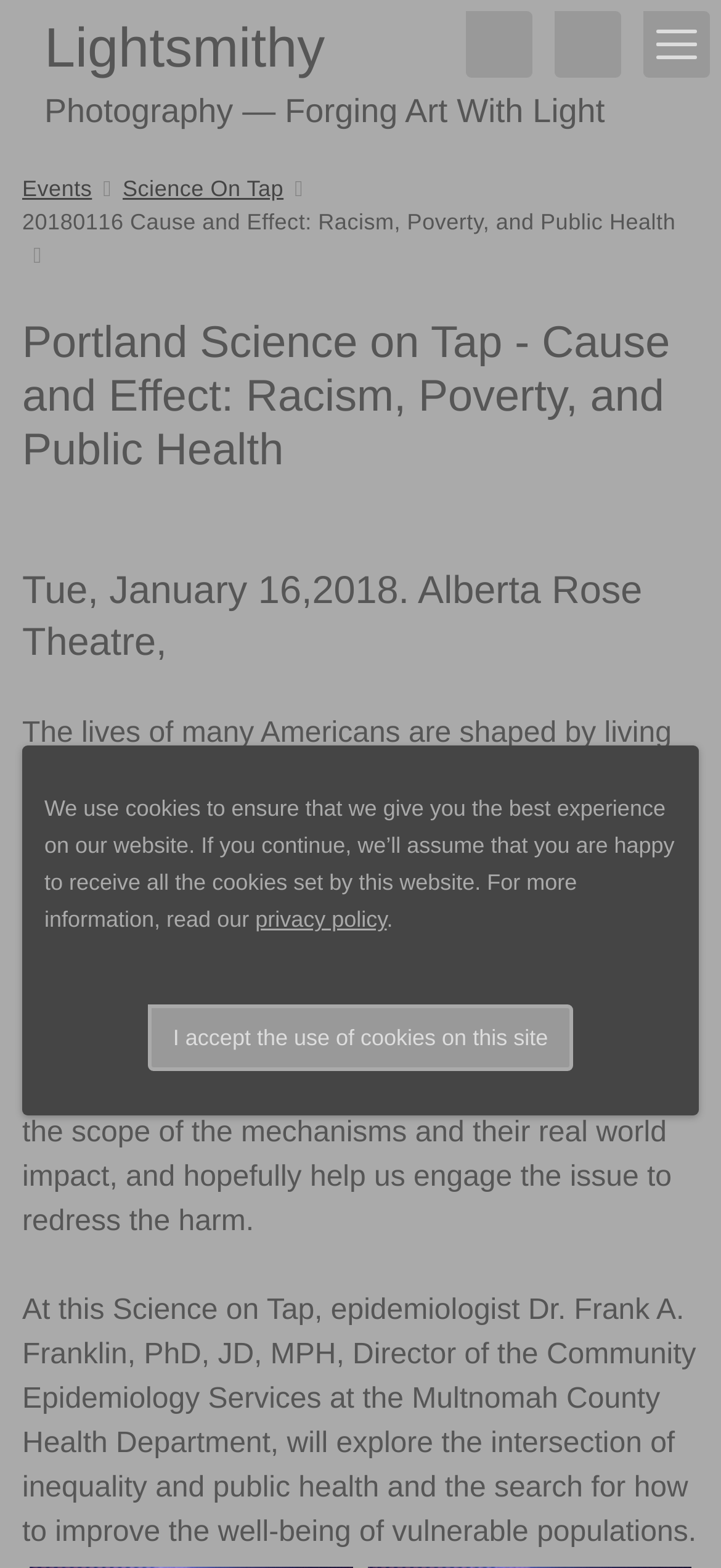Find the headline of the webpage and generate its text content.

Lightsmithy
Photography — Forging Art With Light